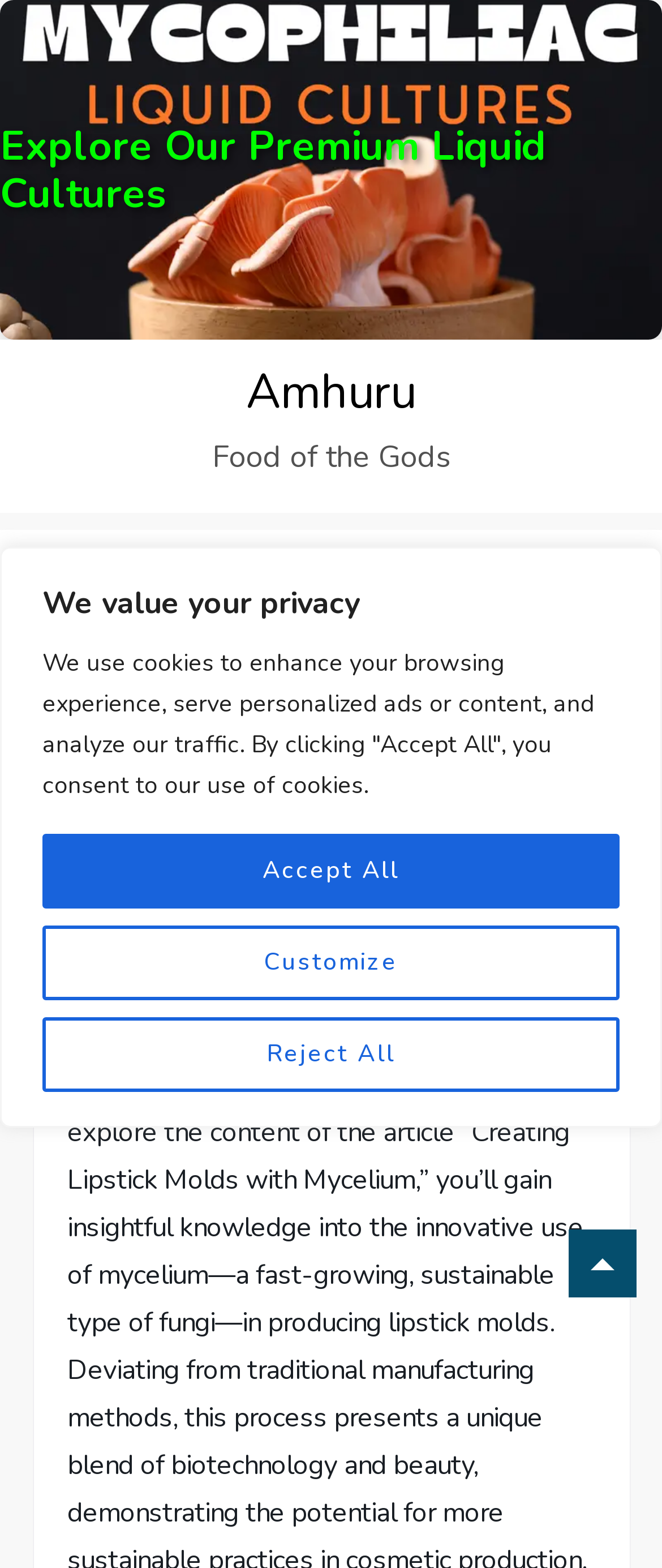From the details in the image, provide a thorough response to the question: What is the date of the post?

I found the date of the post by looking at the 'Posted on:' section, which is located below the menu button. The date is provided as a link, and it says '30 November 2023'.